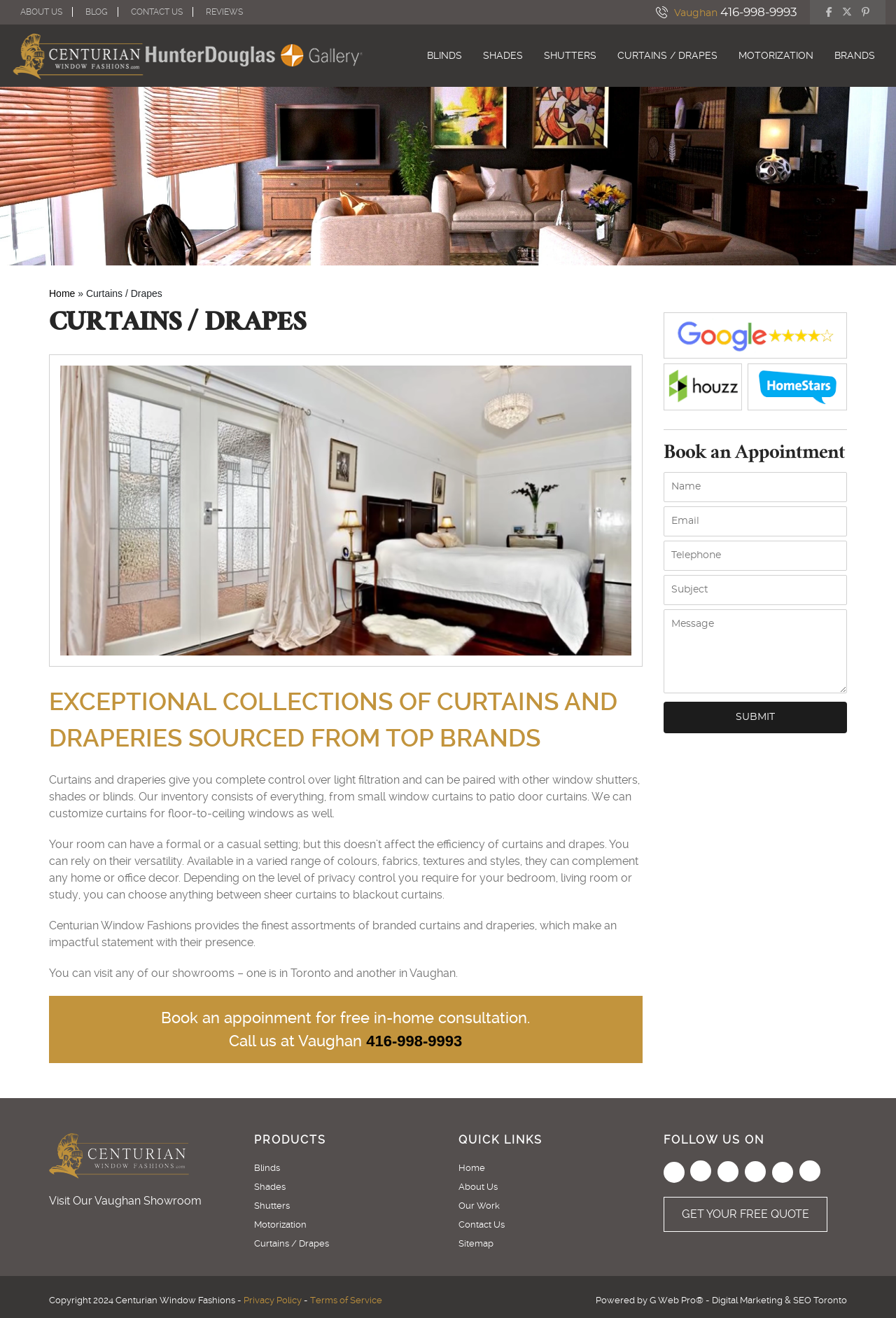Please identify the bounding box coordinates of the element I should click to complete this instruction: 'Get a free quote'. The coordinates should be given as four float numbers between 0 and 1, like this: [left, top, right, bottom].

[0.74, 0.908, 0.923, 0.935]